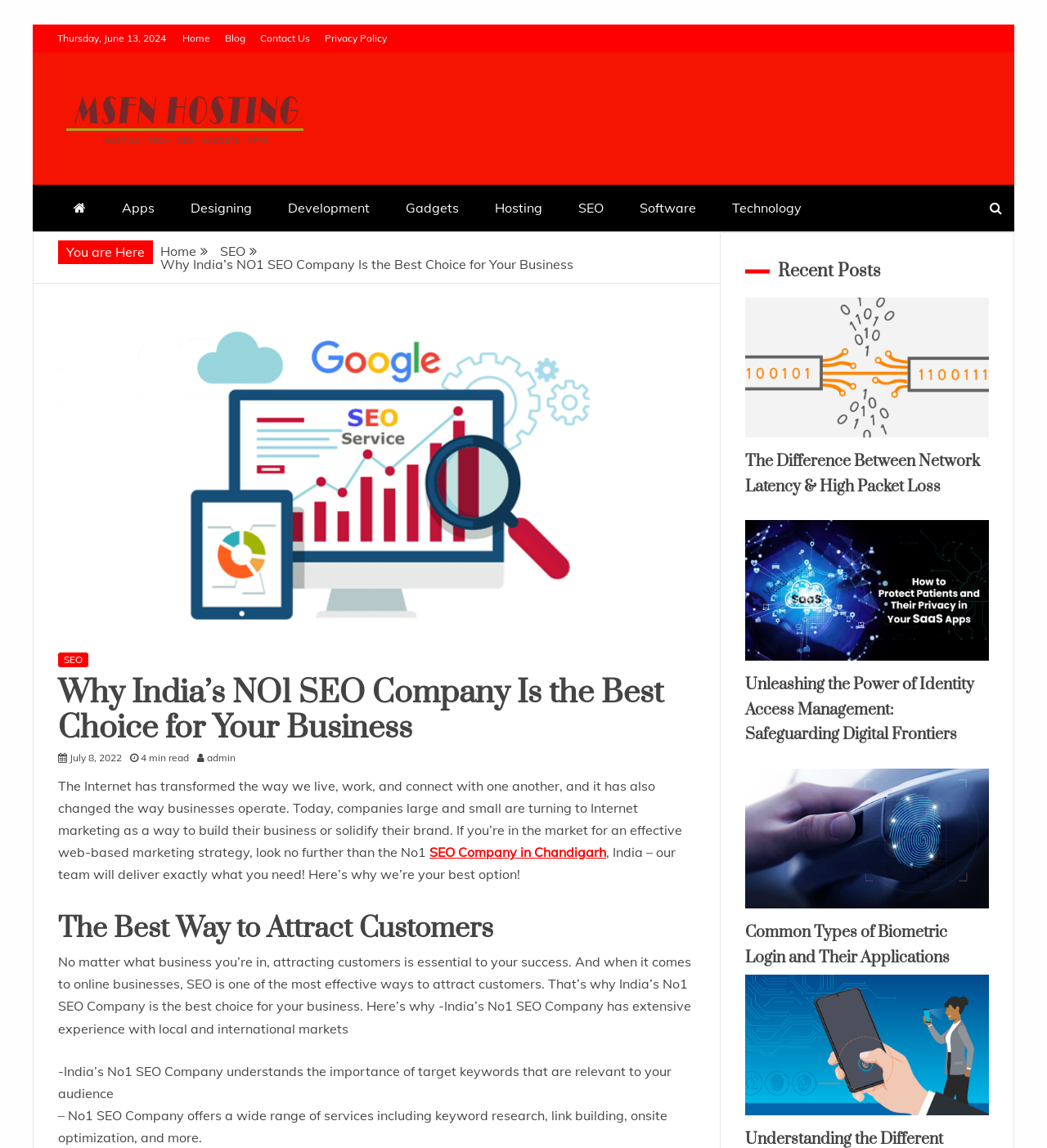Locate the bounding box coordinates of the element that should be clicked to execute the following instruction: "Read ABOUT US".

None